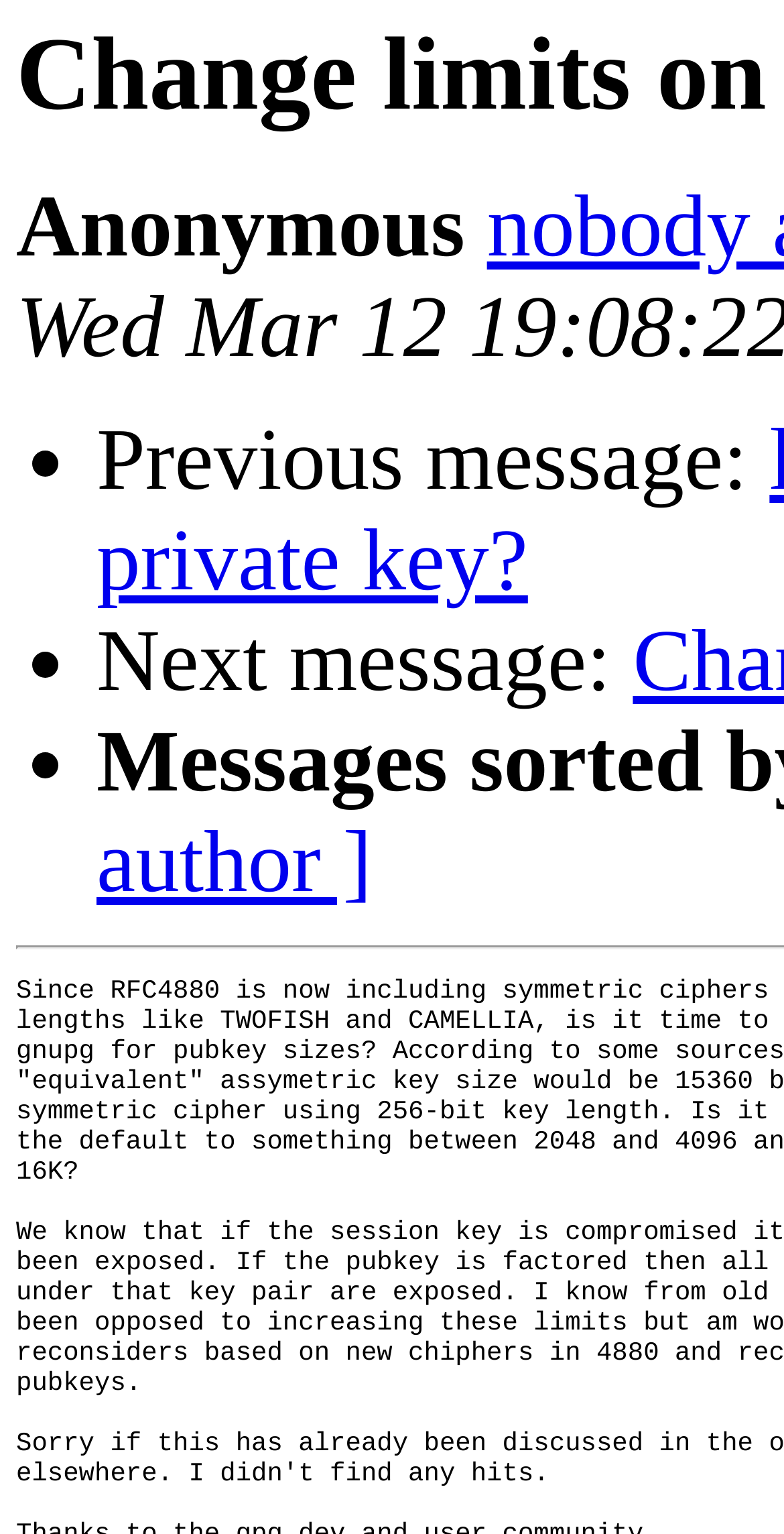Can you locate the main headline on this webpage and provide its text content?

Change limits on pubkey lengths?